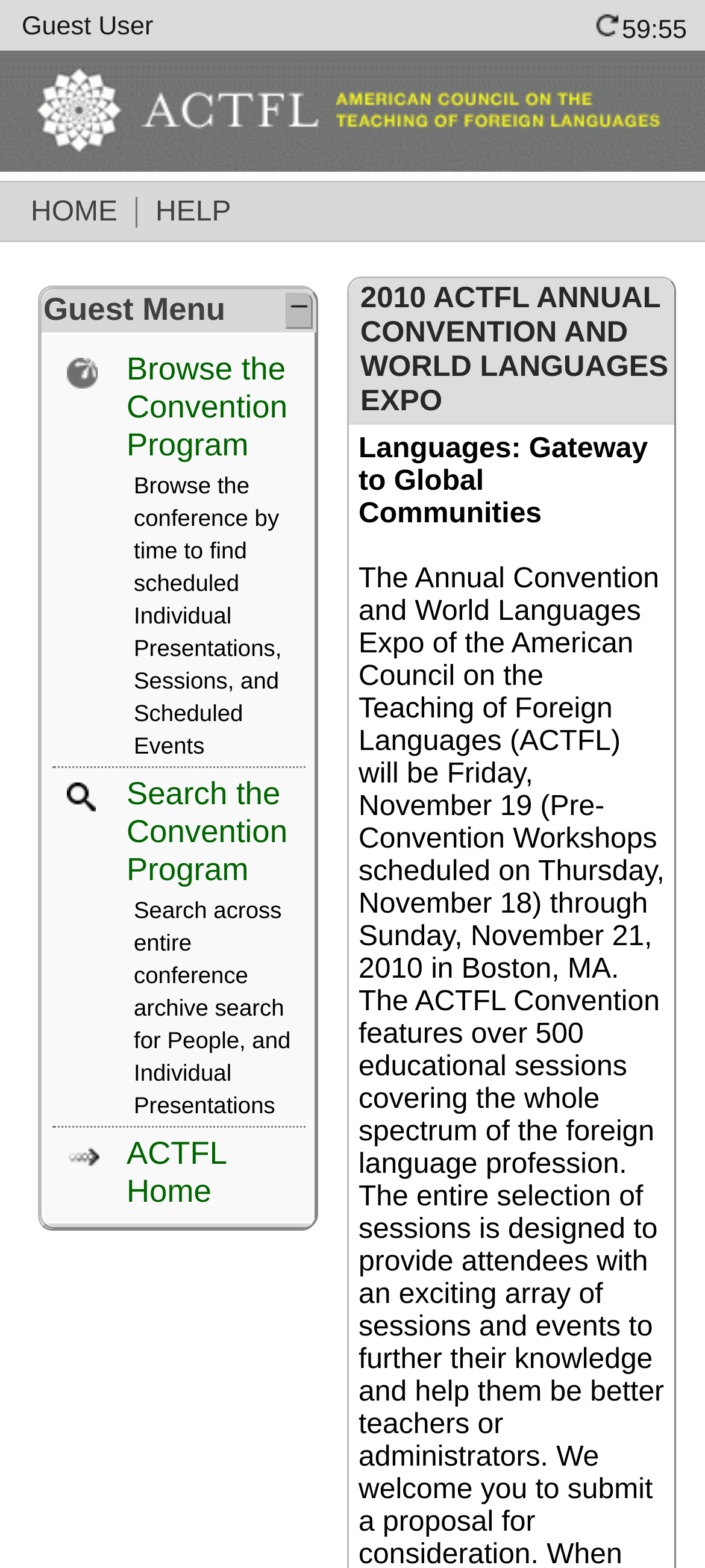What is the username displayed on the top left?
Using the image, provide a detailed and thorough answer to the question.

The username is displayed on the top left of the webpage, which is 'Guest User'.